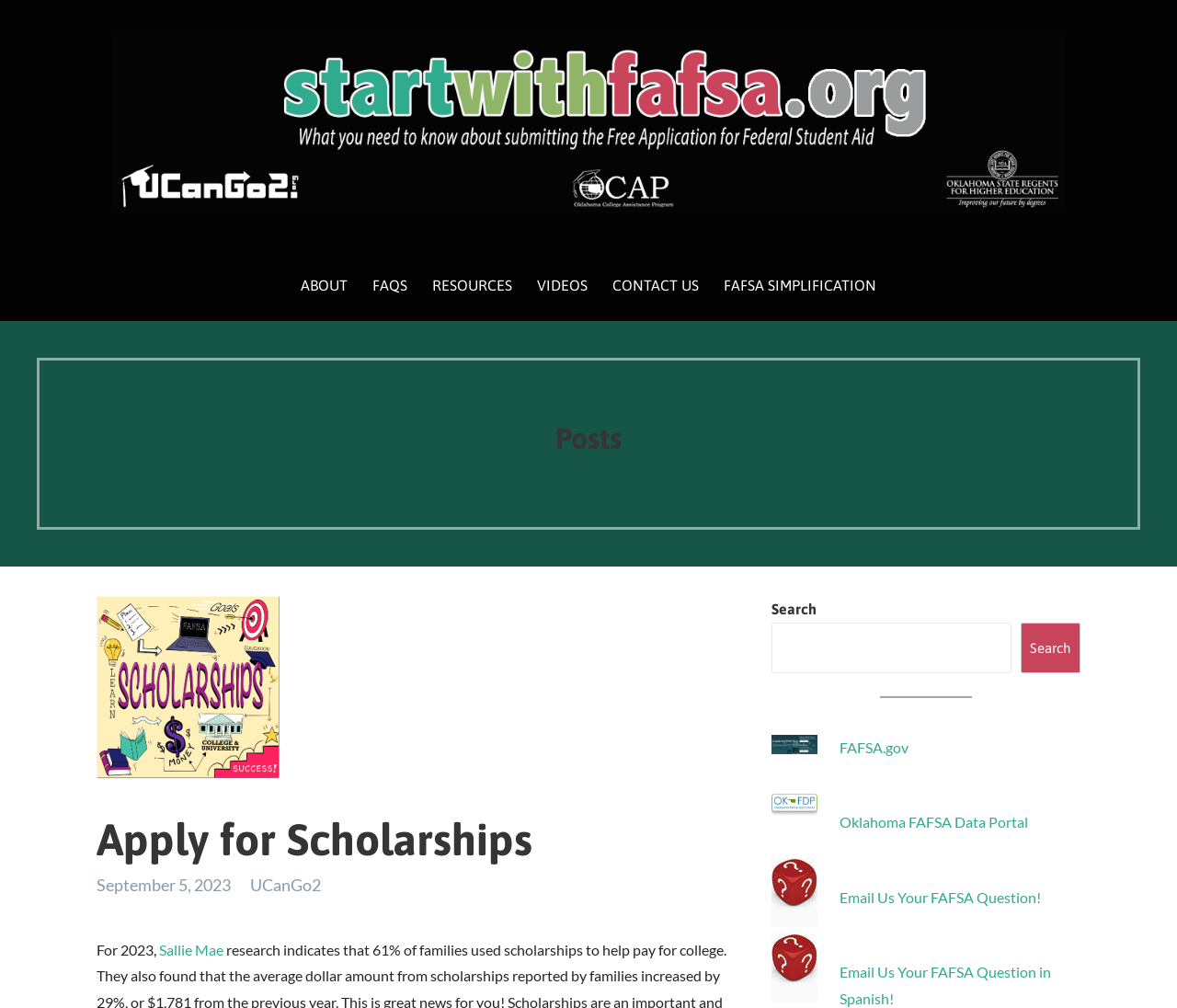Find the main header of the webpage and produce its text content.

Apply for Scholarships